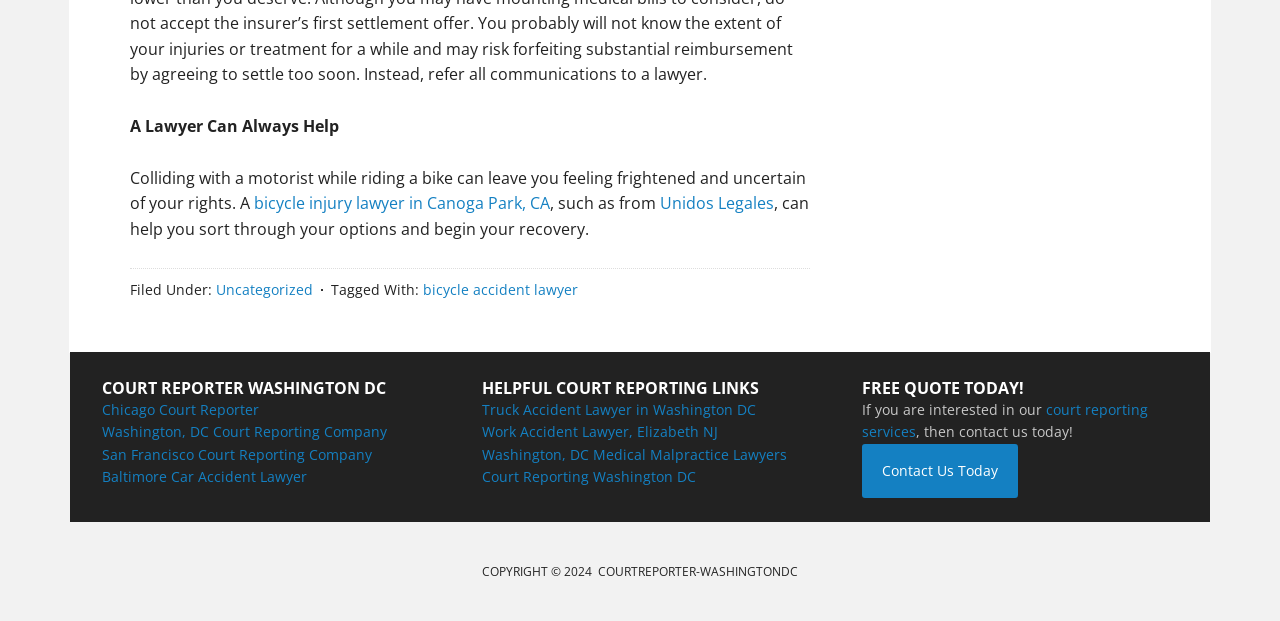Identify the bounding box coordinates for the region of the element that should be clicked to carry out the instruction: "Learn about bicycle injury lawyers in Canoga Park, CA". The bounding box coordinates should be four float numbers between 0 and 1, i.e., [left, top, right, bottom].

[0.198, 0.309, 0.43, 0.345]